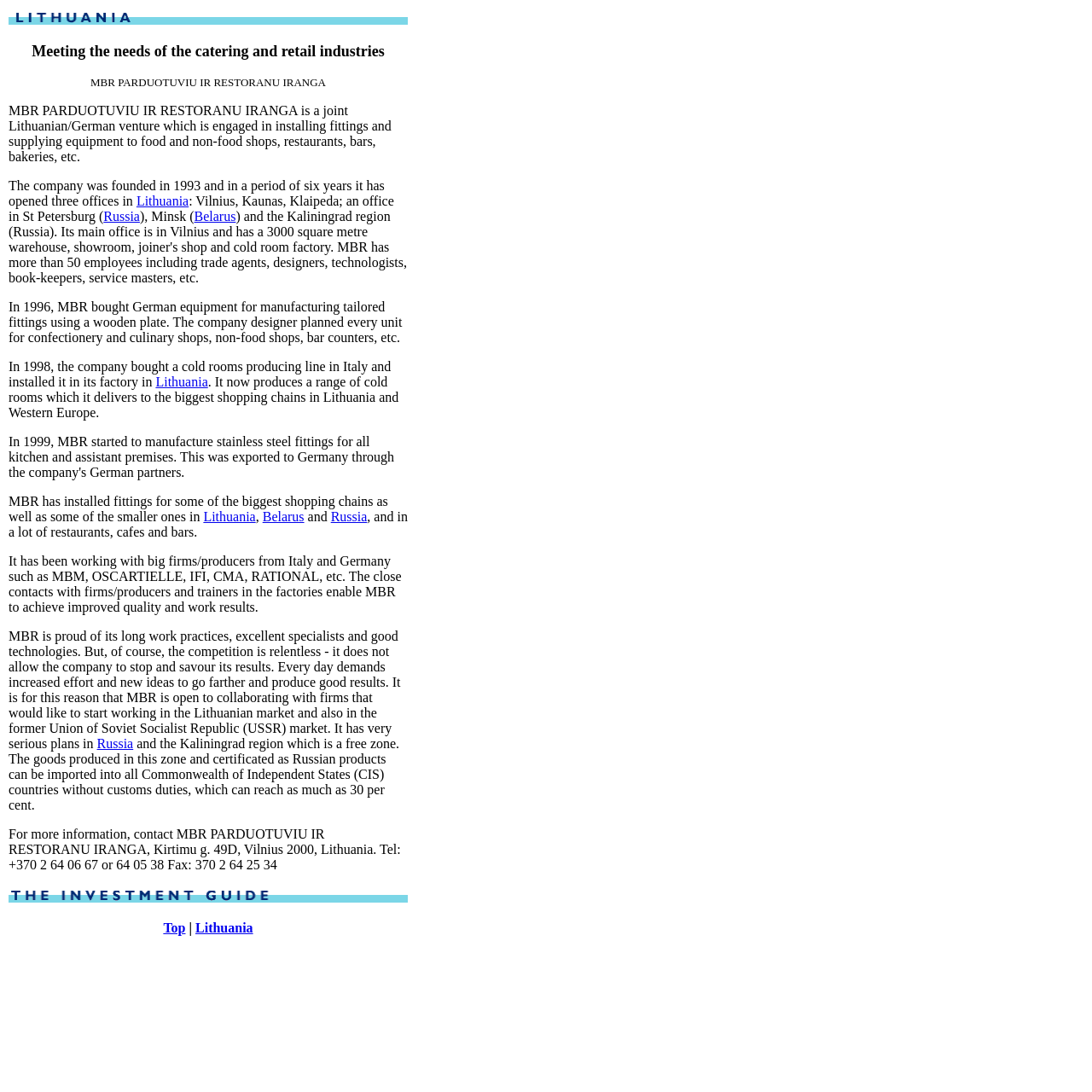Respond with a single word or short phrase to the following question: 
What is the benefit of producing goods in the Kaliningrad region?

No customs duties